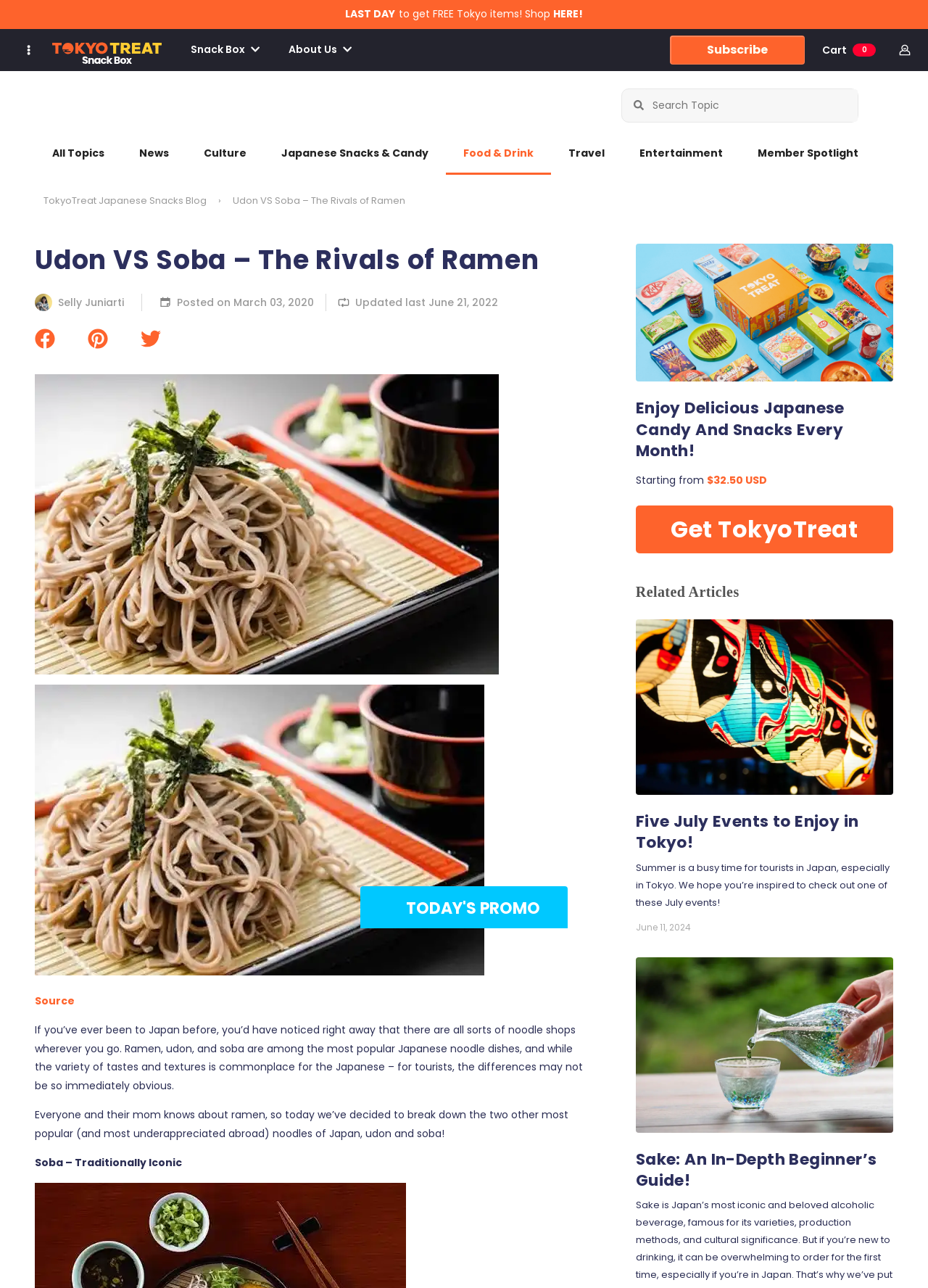Please find the bounding box coordinates (top-left x, top-left y, bottom-right x, bottom-right y) in the screenshot for the UI element described as follows: Travel & Leisure

None